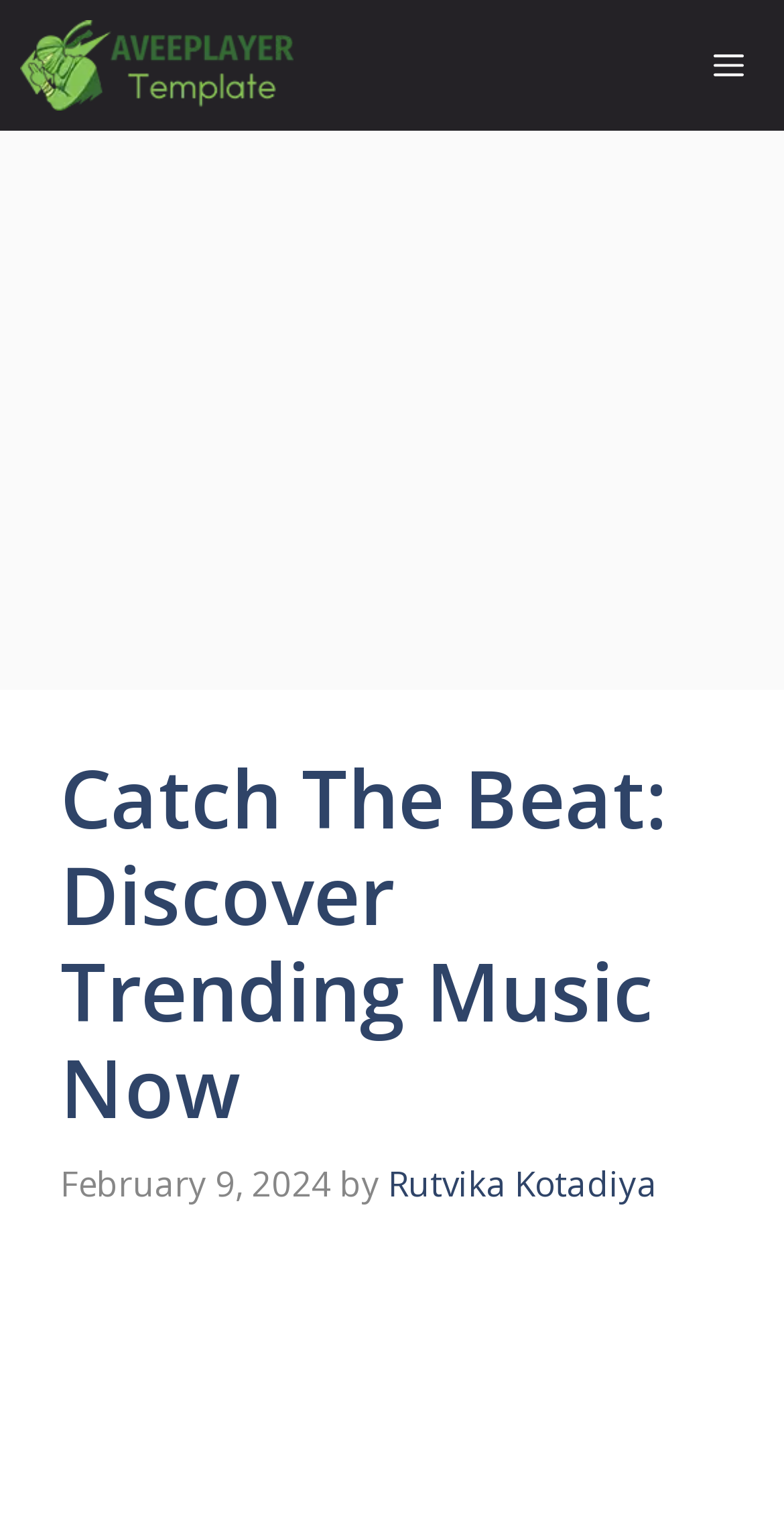Is the menu button expanded or collapsed?
Observe the image and answer the question with a one-word or short phrase response.

Collapsed